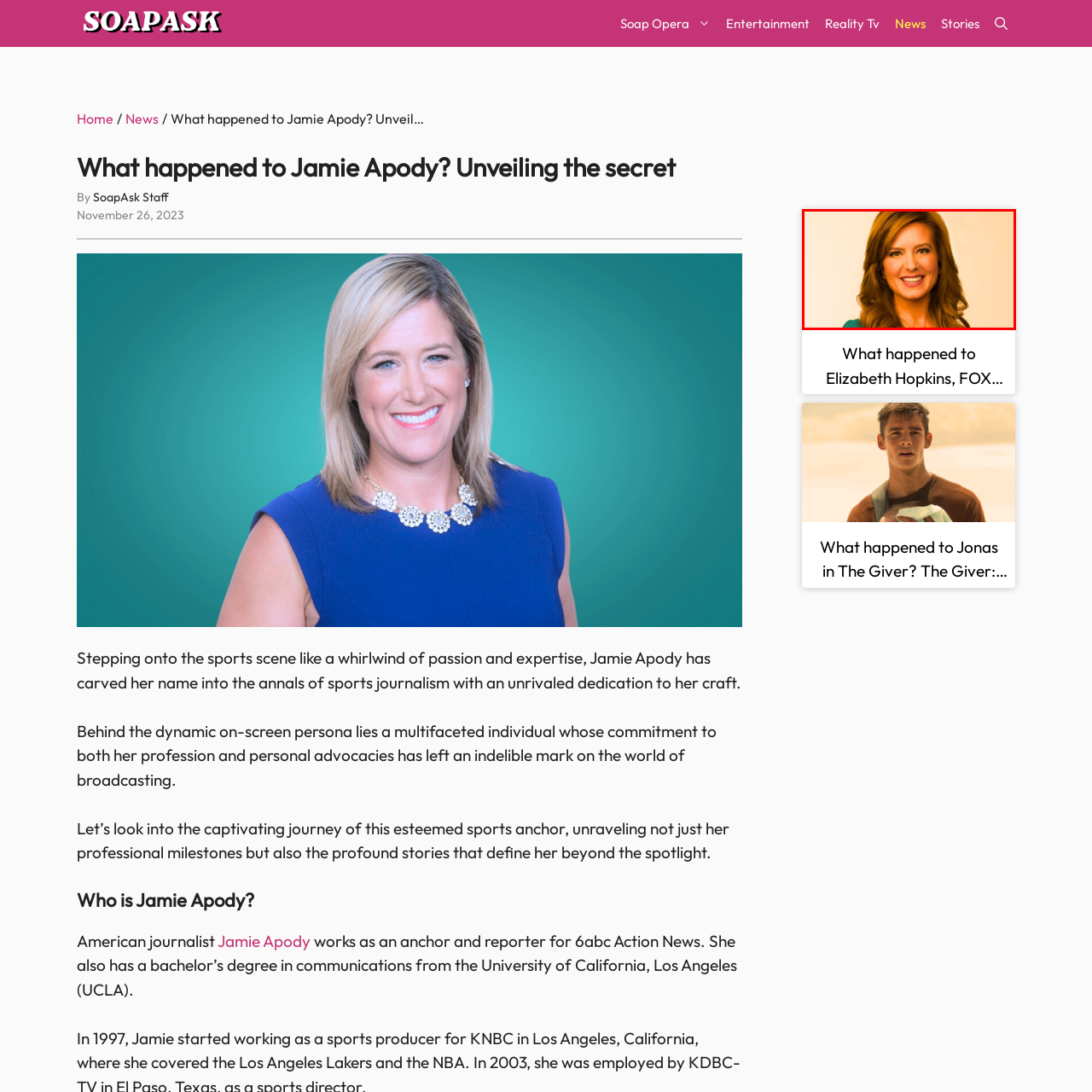Check the image highlighted in red, How many years did Elizabeth Hopkins work at FOX 25?
 Please answer in a single word or phrase.

13 years